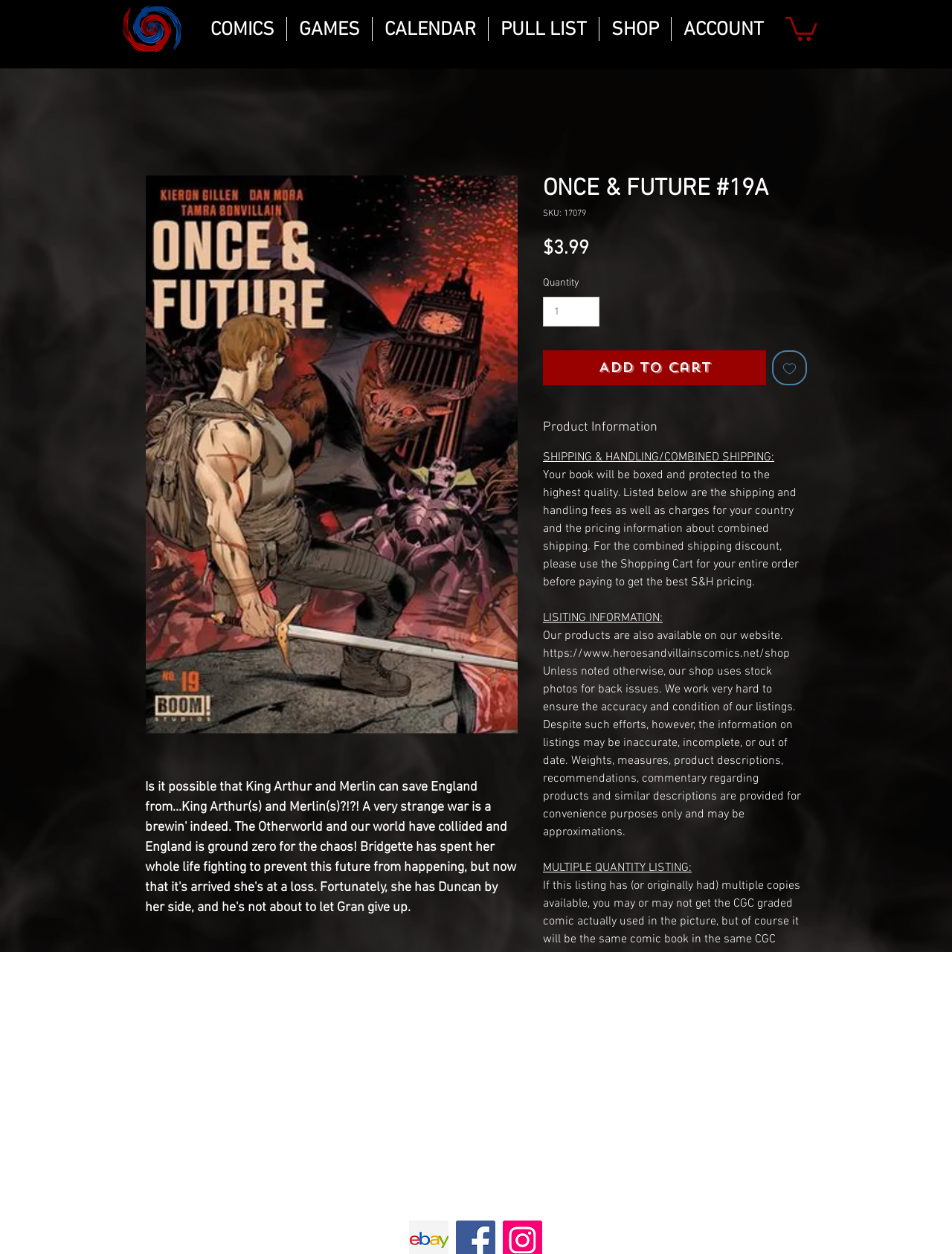Identify the bounding box coordinates of the section to be clicked to complete the task described by the following instruction: "Click the Add to Cart button". The coordinates should be four float numbers between 0 and 1, formatted as [left, top, right, bottom].

[0.57, 0.28, 0.805, 0.307]